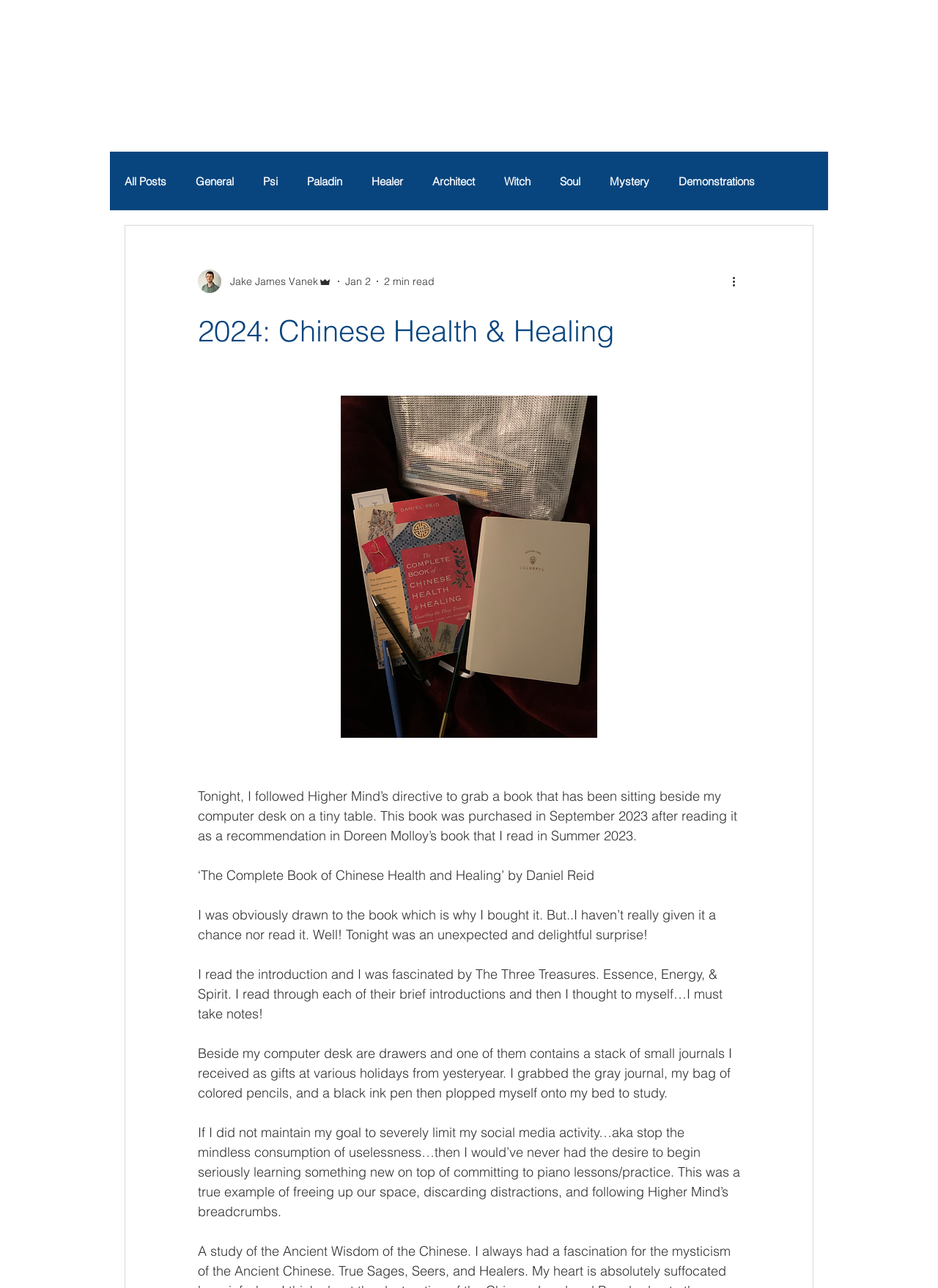What is the name of the concept mentioned in the introduction of the book?
Using the image, provide a concise answer in one word or a short phrase.

The Three Treasures